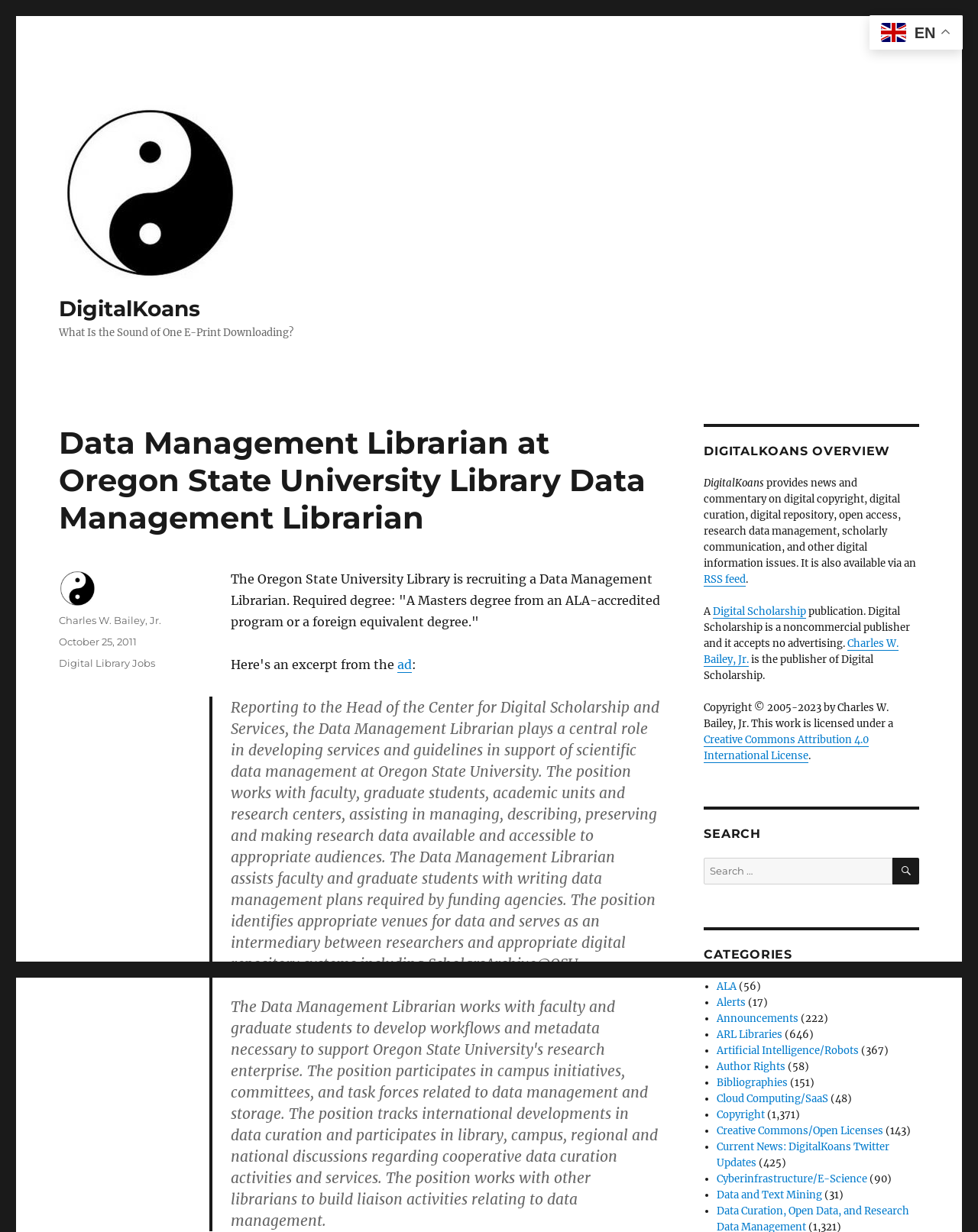Identify the bounding box coordinates of the specific part of the webpage to click to complete this instruction: "Click the 'RSS feed' link".

[0.72, 0.465, 0.763, 0.476]